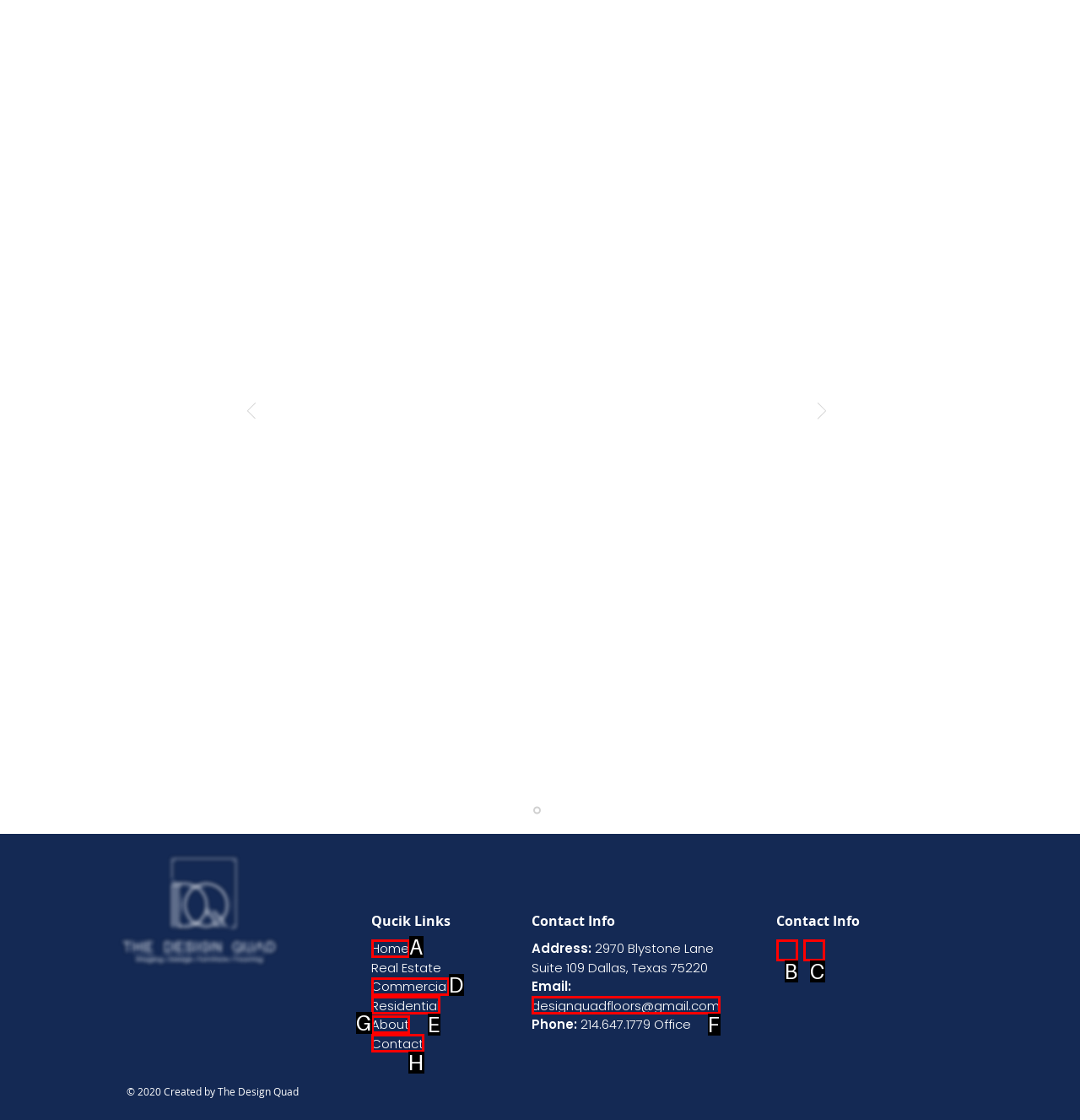Which lettered UI element aligns with this description: Commercial
Provide your answer using the letter from the available choices.

D